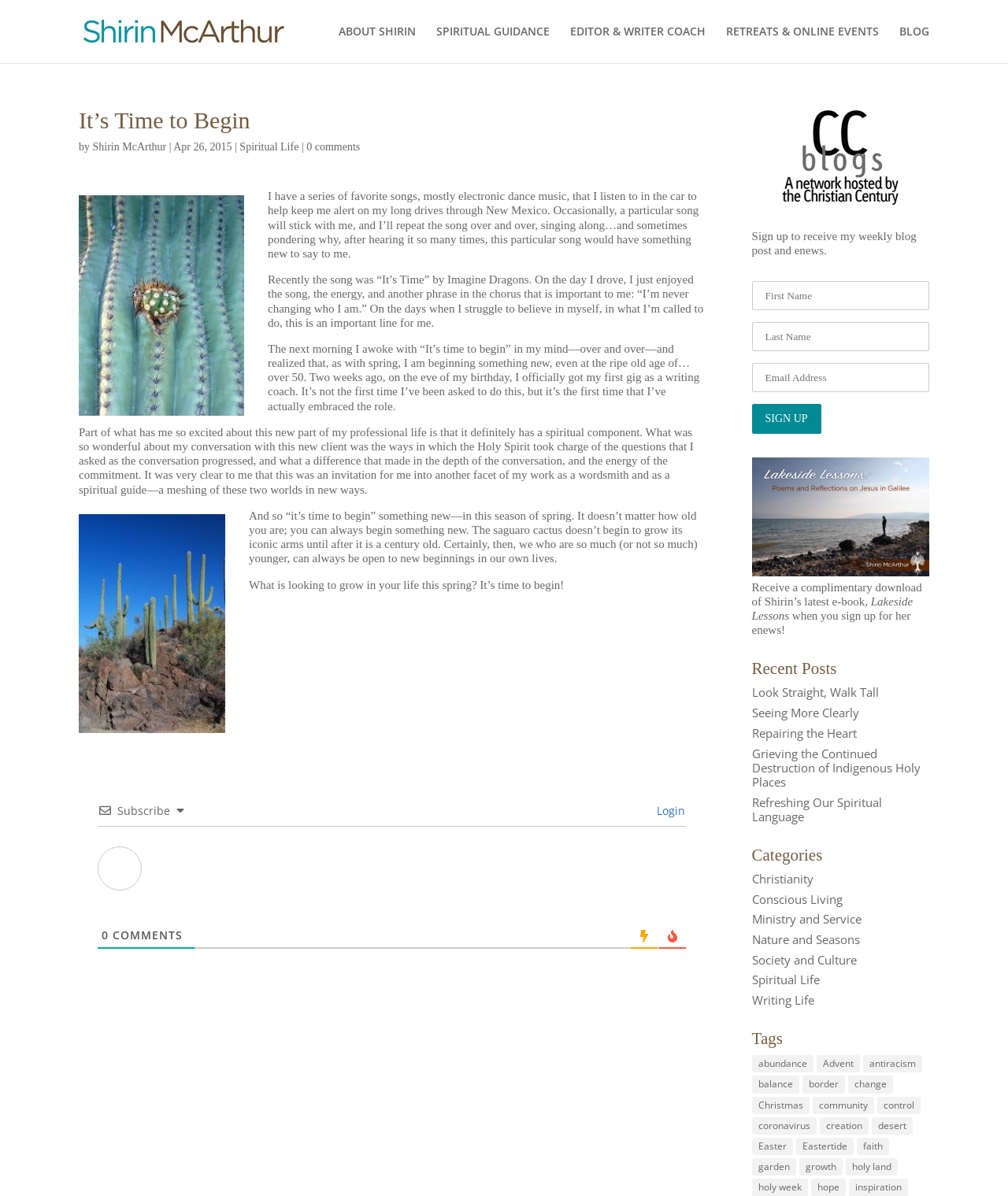What is the purpose of the textbox at the bottom of the webpage?
Provide a comprehensive and detailed answer to the question.

The purpose of the textbox at the bottom of the webpage is to sign up for the author's enews, as indicated by the text 'Sign up to receive my weekly blog post and enews' above the textbox.